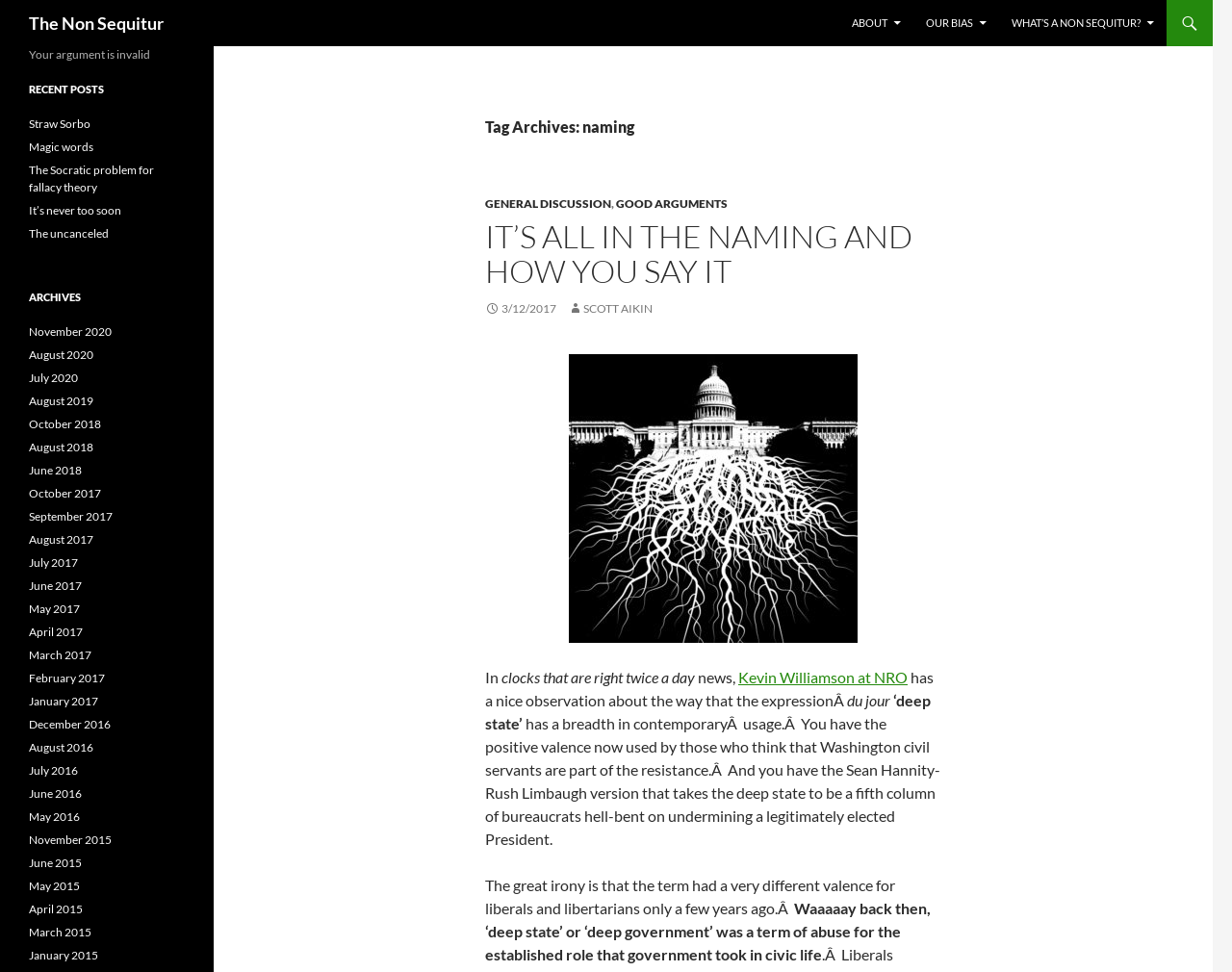What is the name of the blog?
Based on the image, respond with a single word or phrase.

The Non Sequitur